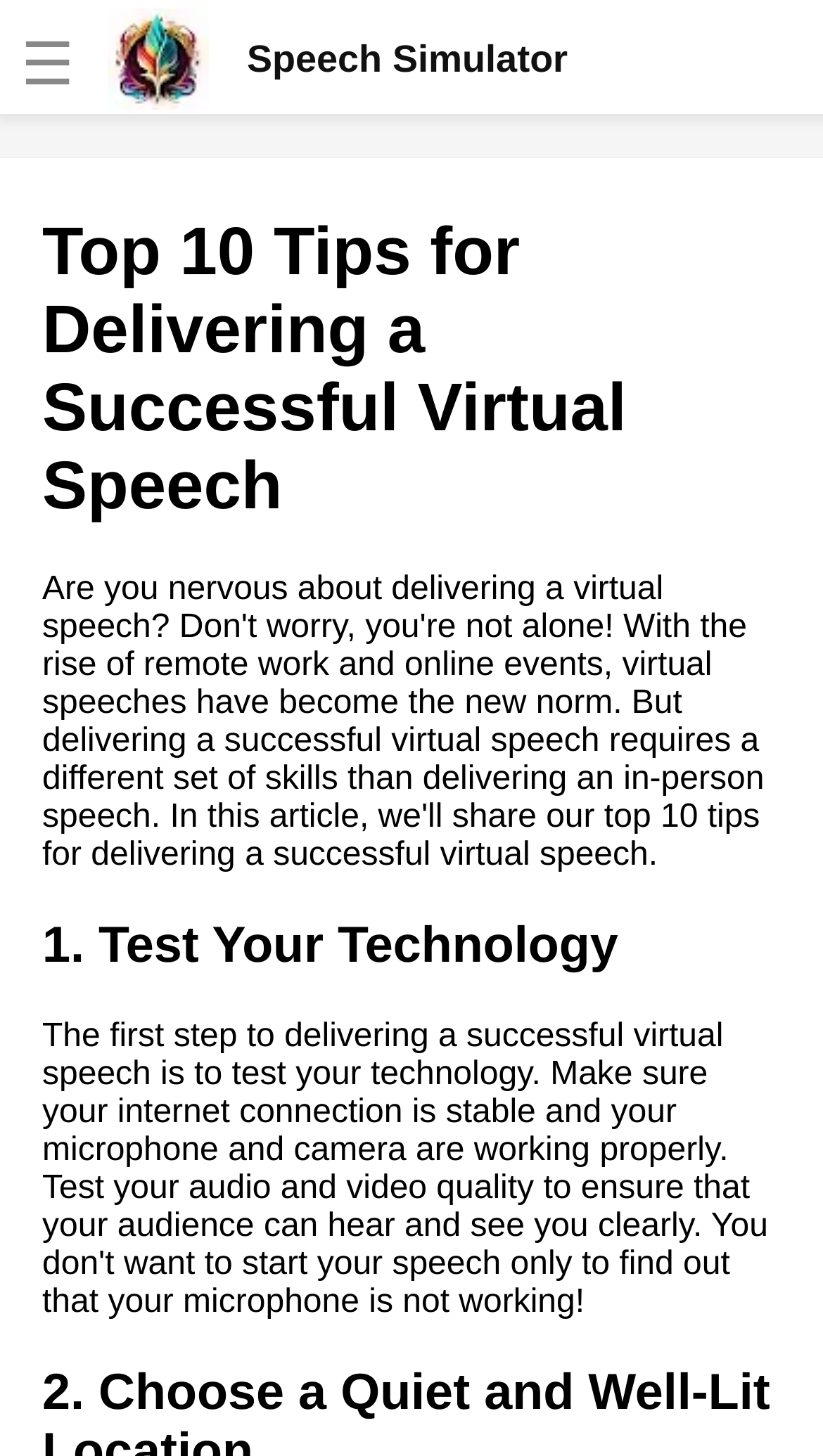Use a single word or phrase to answer this question: 
What is the first topic mentioned on the webpage?

Storytelling